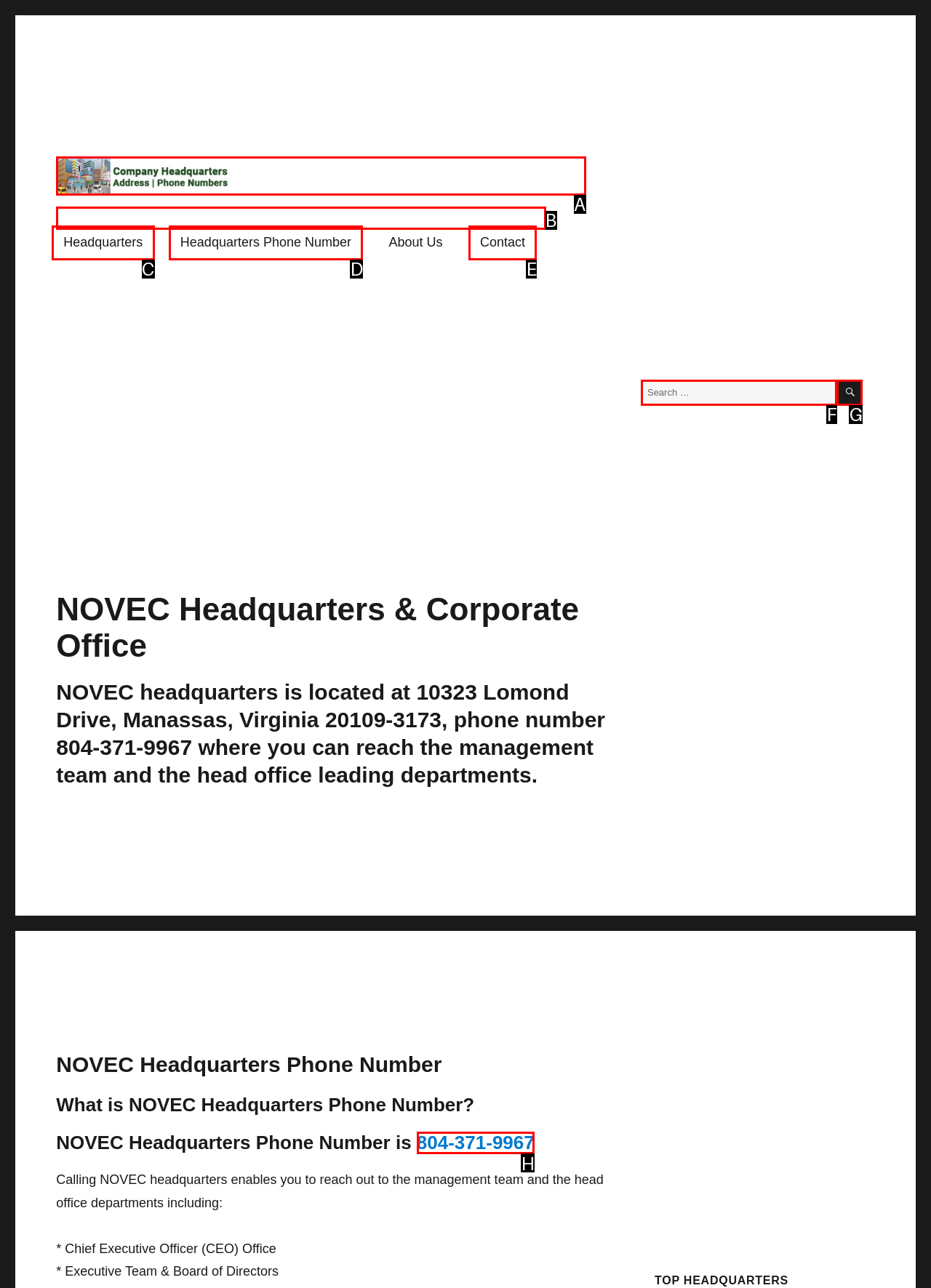To complete the task: Call NOVEC headquarters, select the appropriate UI element to click. Respond with the letter of the correct option from the given choices.

H